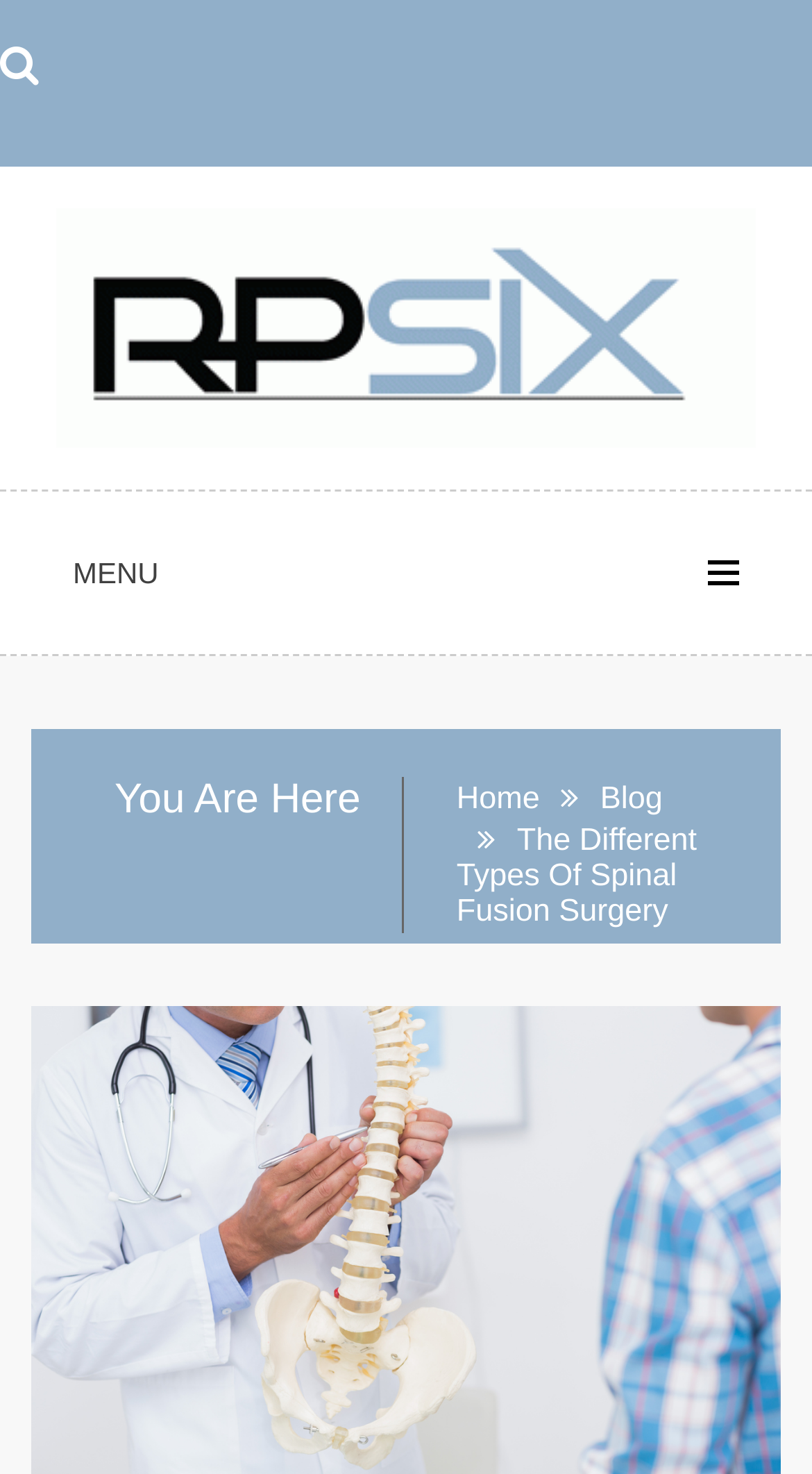From the element description Blog, predict the bounding box coordinates of the UI element. The coordinates must be specified in the format (top-left x, top-left y, bottom-right x, bottom-right y) and should be within the 0 to 1 range.

[0.739, 0.53, 0.816, 0.554]